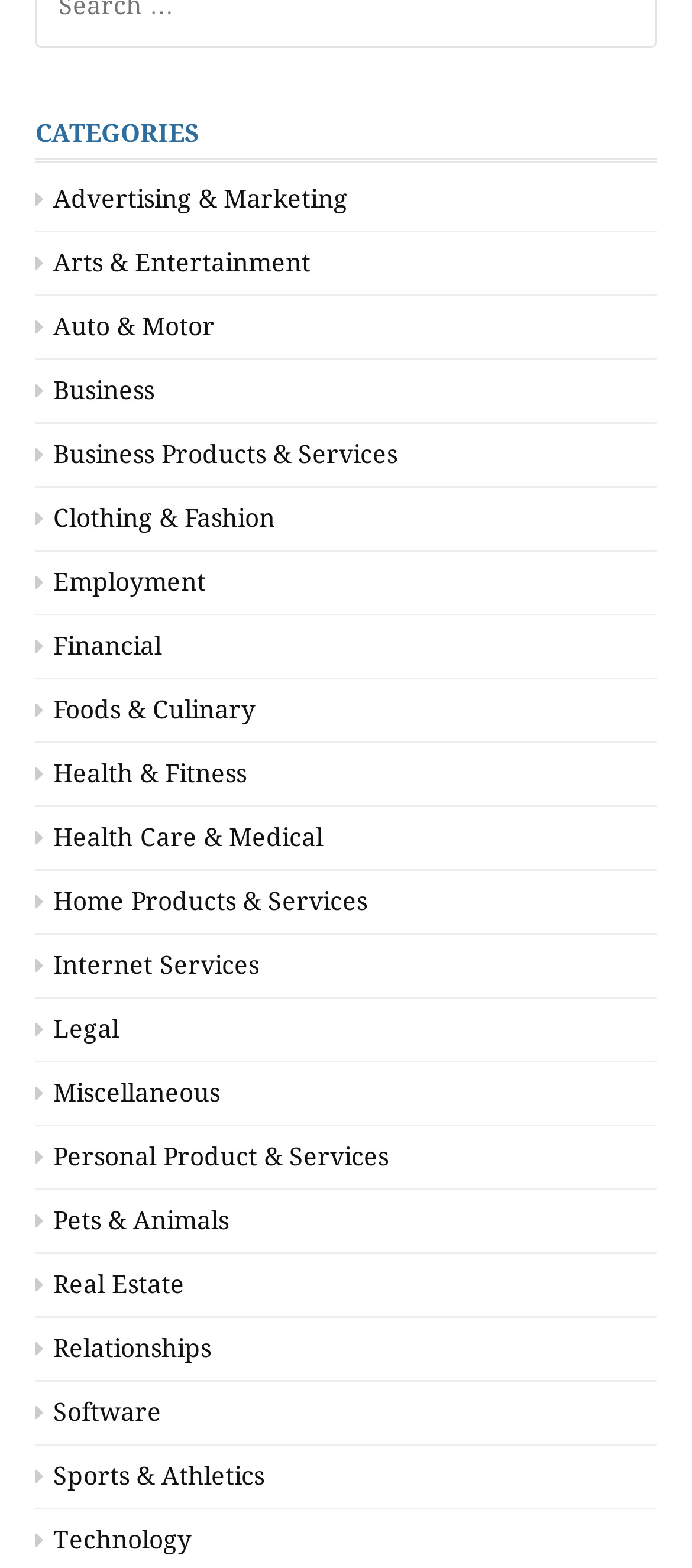Please find the bounding box coordinates for the clickable element needed to perform this instruction: "Check out Technology".

[0.051, 0.973, 0.277, 0.991]